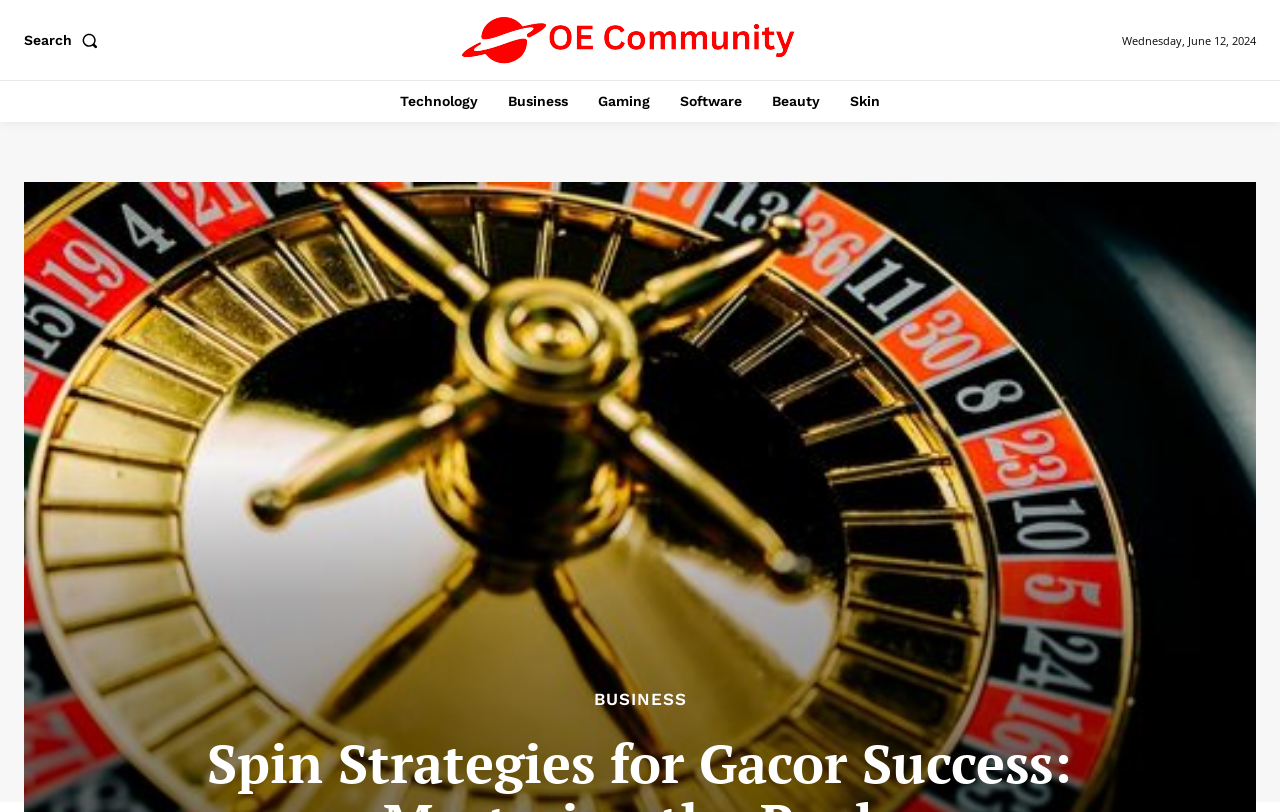Is there a 'BUSINESS' link at the bottom of the webpage?
Give a detailed response to the question by analyzing the screenshot.

I found a link element with the text 'BUSINESS' at the bottom of the webpage, with bounding box coordinates [0.464, 0.851, 0.536, 0.872], confirming its presence.